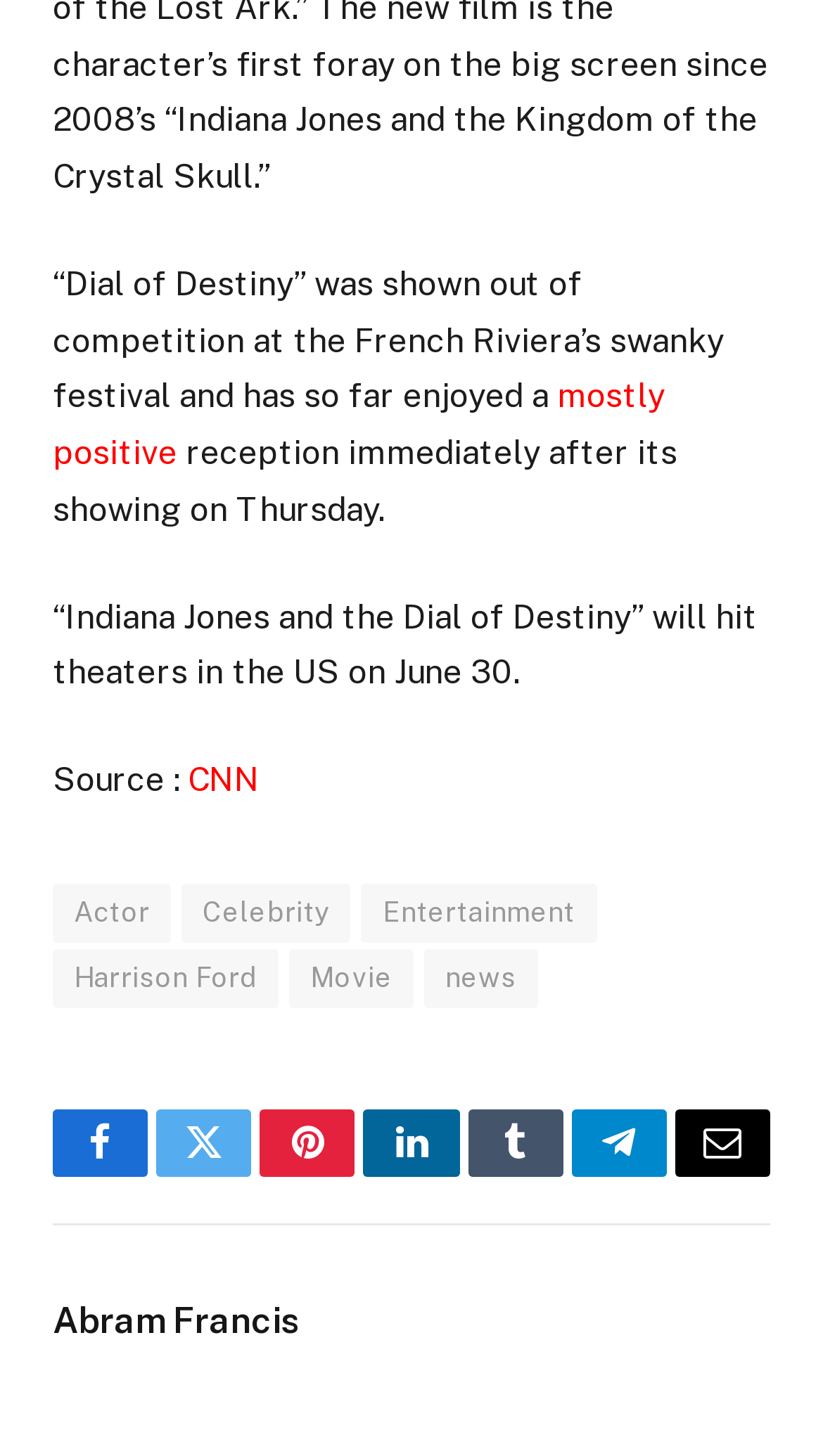Highlight the bounding box coordinates of the element you need to click to perform the following instruction: "View news about Harrison Ford."

[0.064, 0.652, 0.339, 0.692]